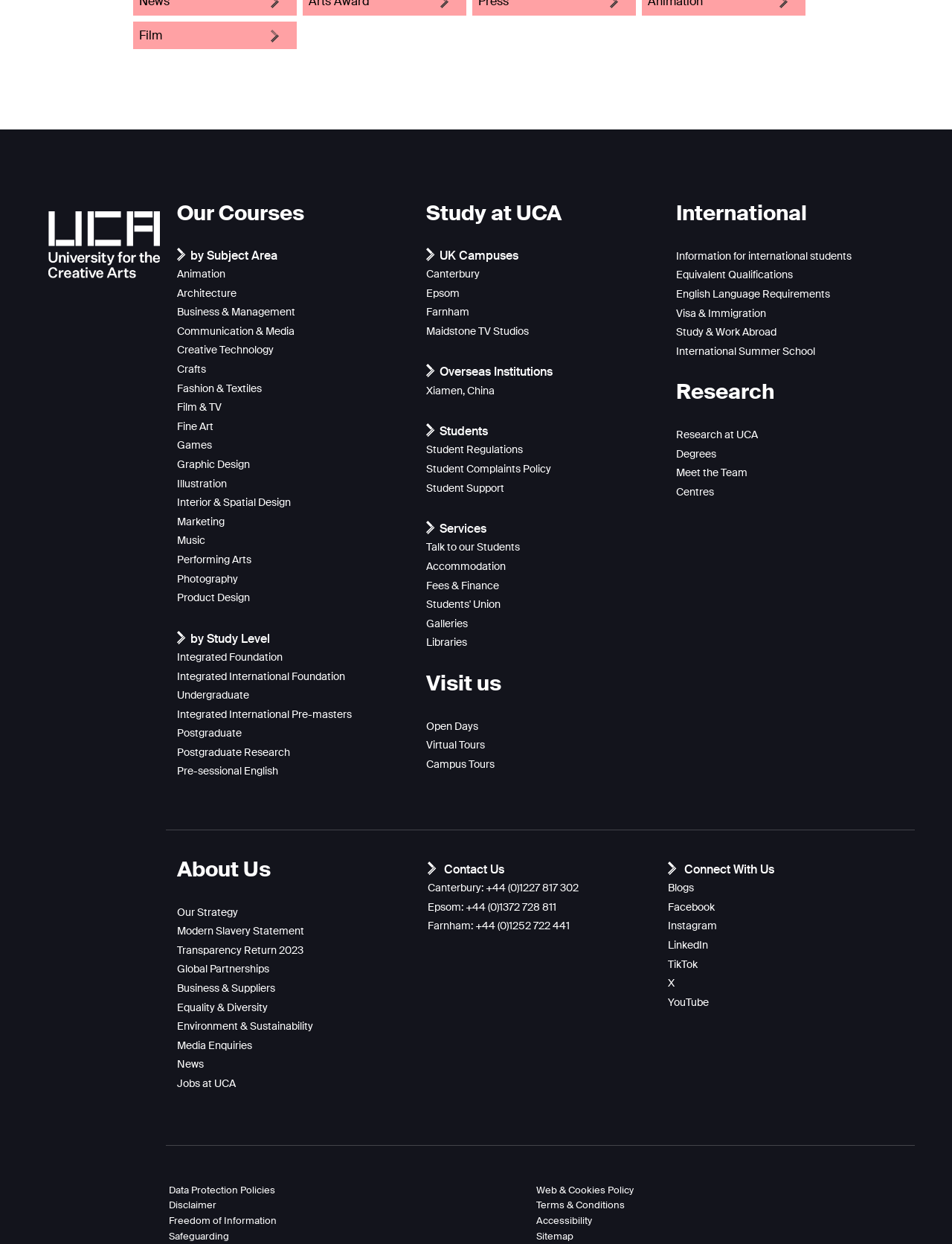Extract the bounding box of the UI element described as: "How to create a website".

None